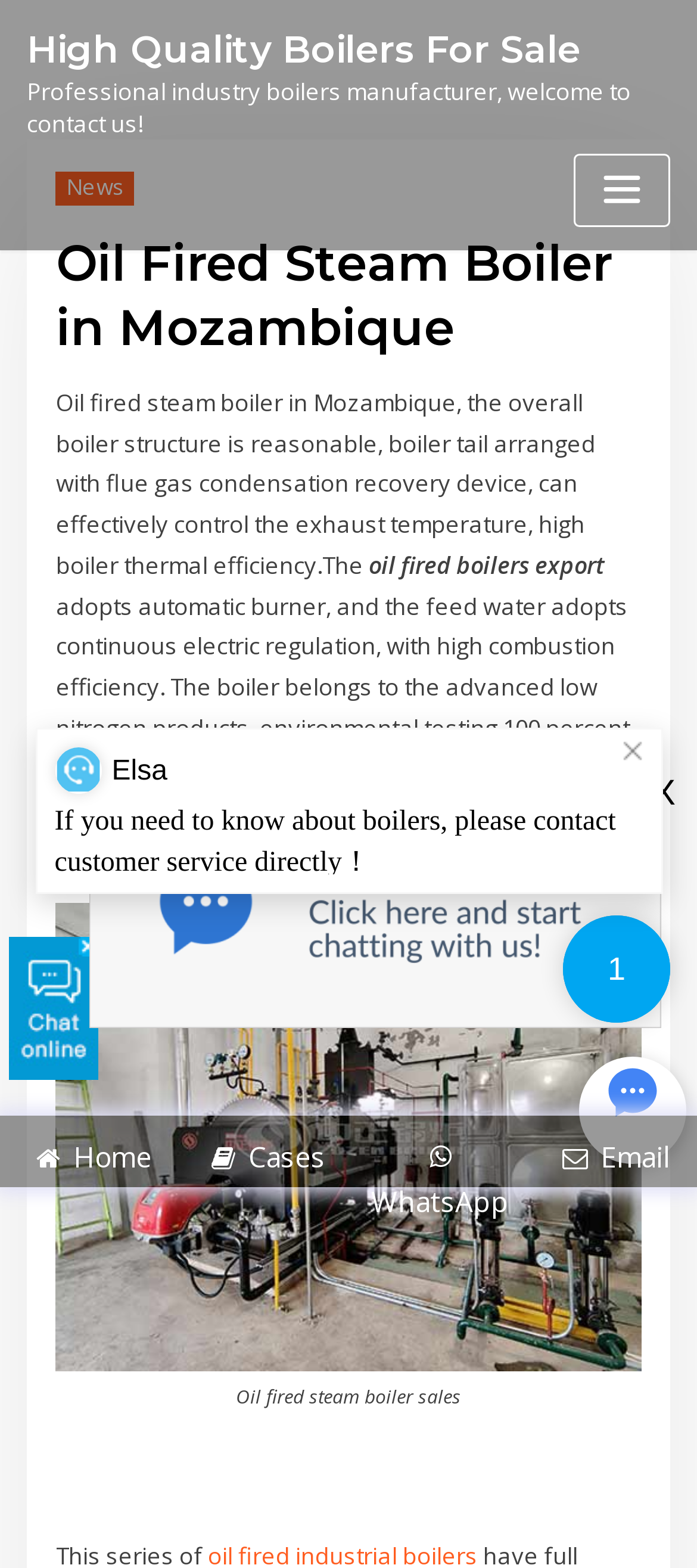Please determine the bounding box coordinates of the section I need to click to accomplish this instruction: "Click on Delphi/C++ Builder".

None